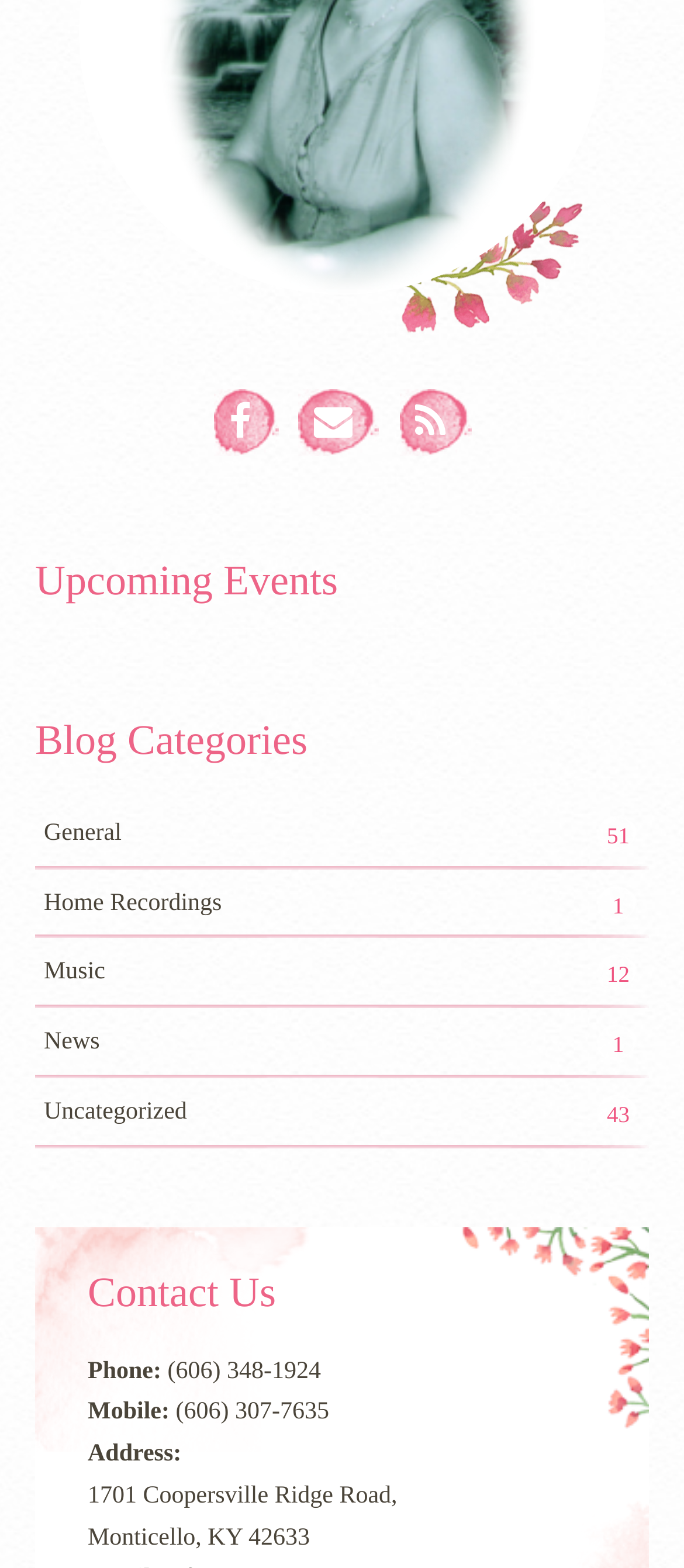How many types of events are listed?
Refer to the image and provide a one-word or short phrase answer.

1